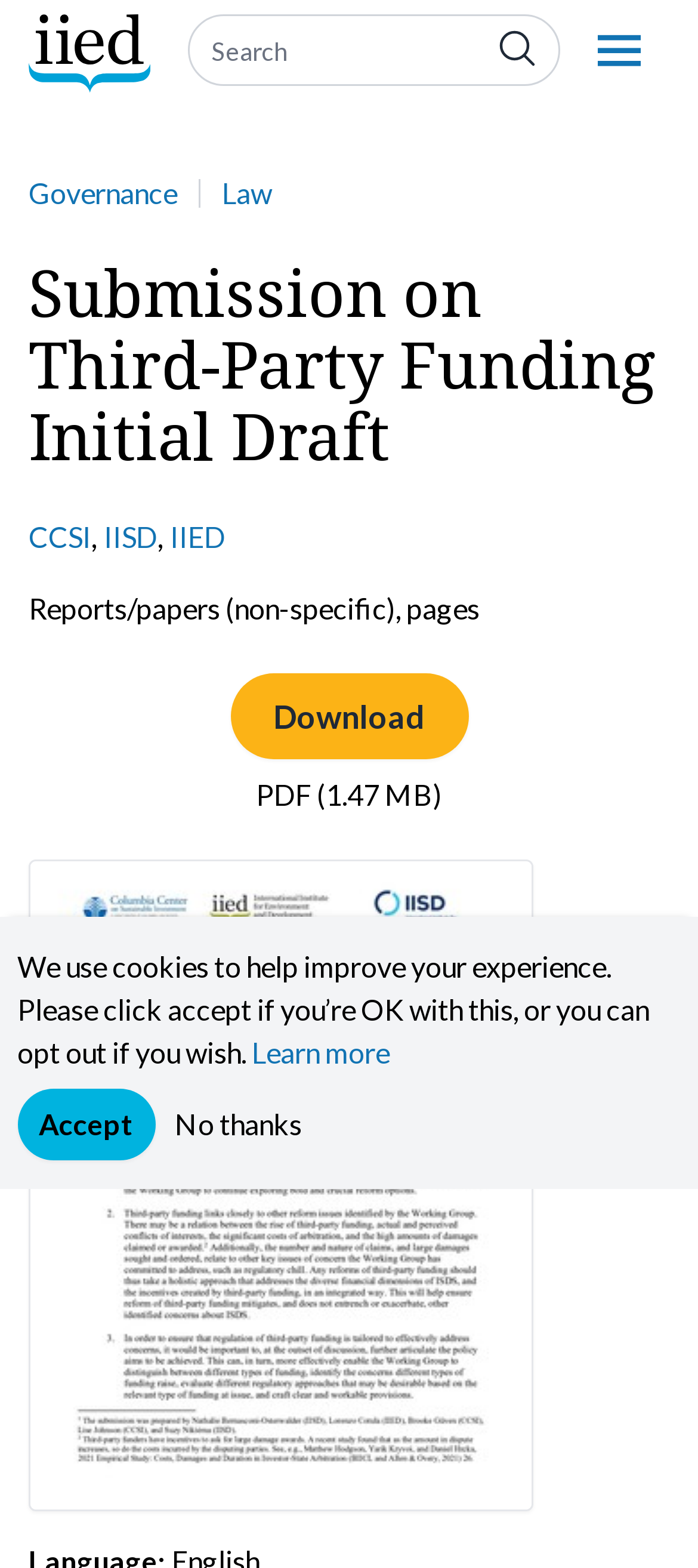Answer the question briefly using a single word or phrase: 
What is the text on the top-left link?

Skip to main content